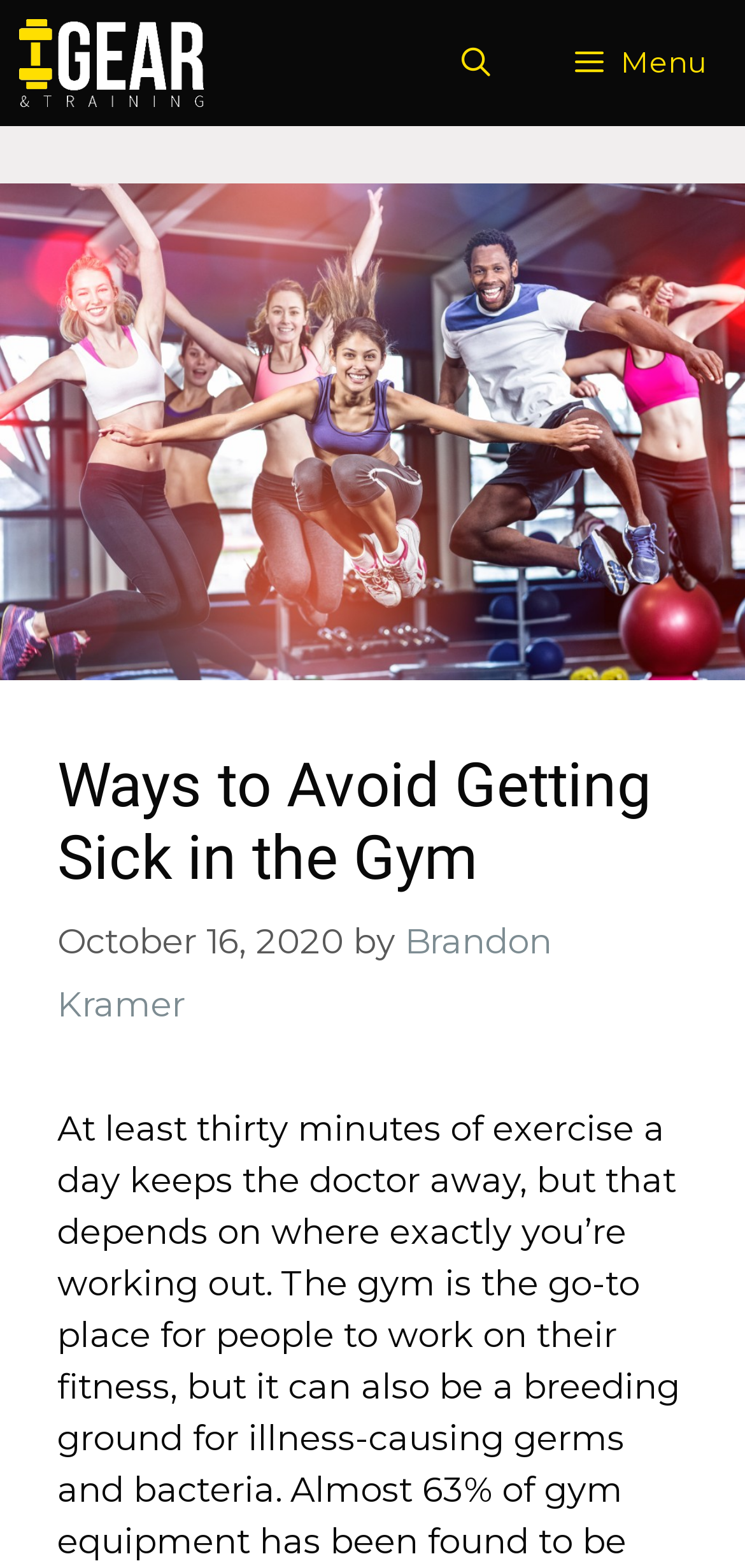Analyze the image and give a detailed response to the question:
What is the topic of the image at the top of the webpage?

I found the topic of the image by looking at the image element at the top of the webpage. The image is described as 'people in fitness studio', which suggests that the image is related to a fitness or gym setting.